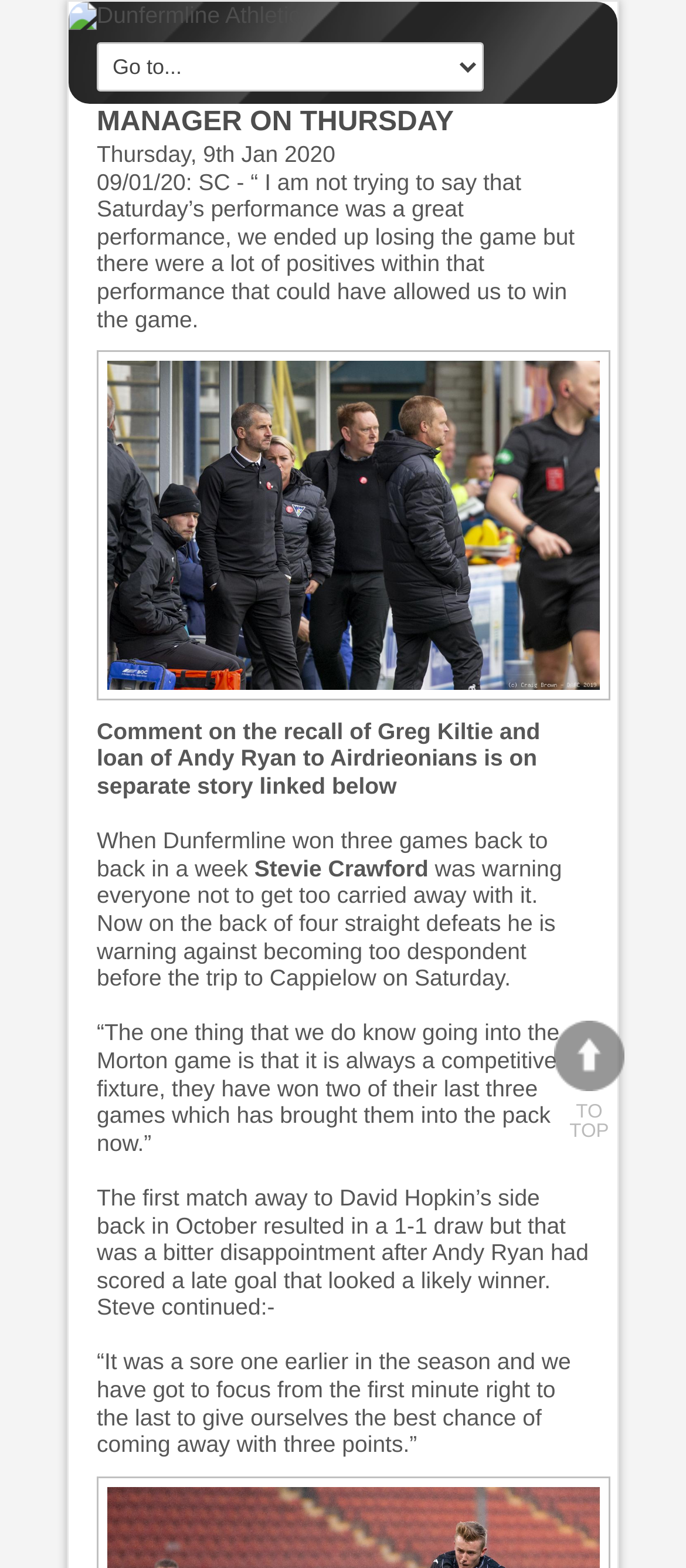What is the result of the previous match against Morton?
Answer the question with detailed information derived from the image.

I found the answer by reading the text content of the webpage, specifically the sentence 'The first match away to David Hopkin’s side back in October resulted in a 1-1 draw...' which indicates that the previous match against Morton ended in a 1-1 draw.